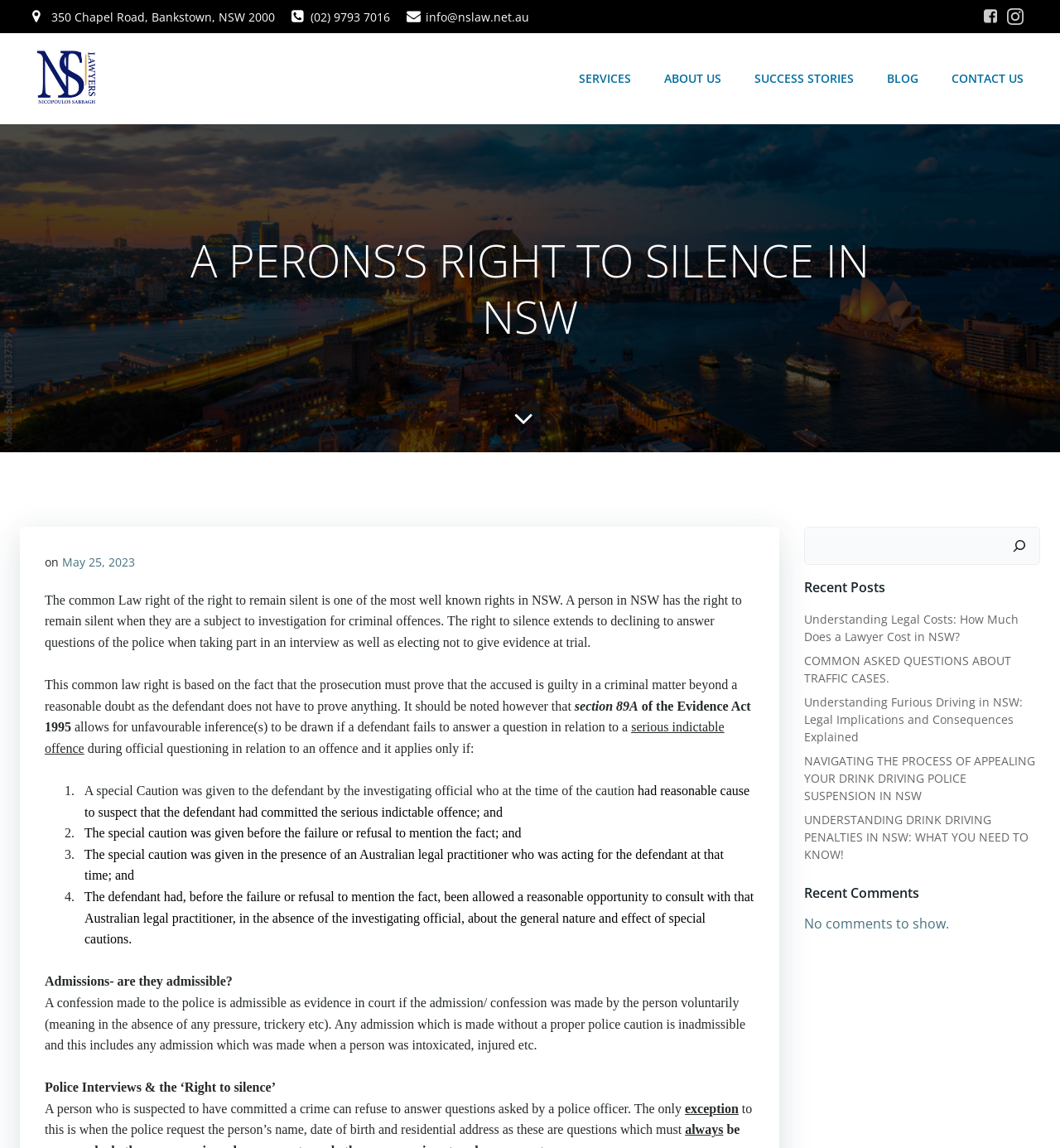Please identify the bounding box coordinates of the element's region that should be clicked to execute the following instruction: "Read the 'Recent Posts'". The bounding box coordinates must be four float numbers between 0 and 1, i.e., [left, top, right, bottom].

[0.758, 0.503, 0.981, 0.521]